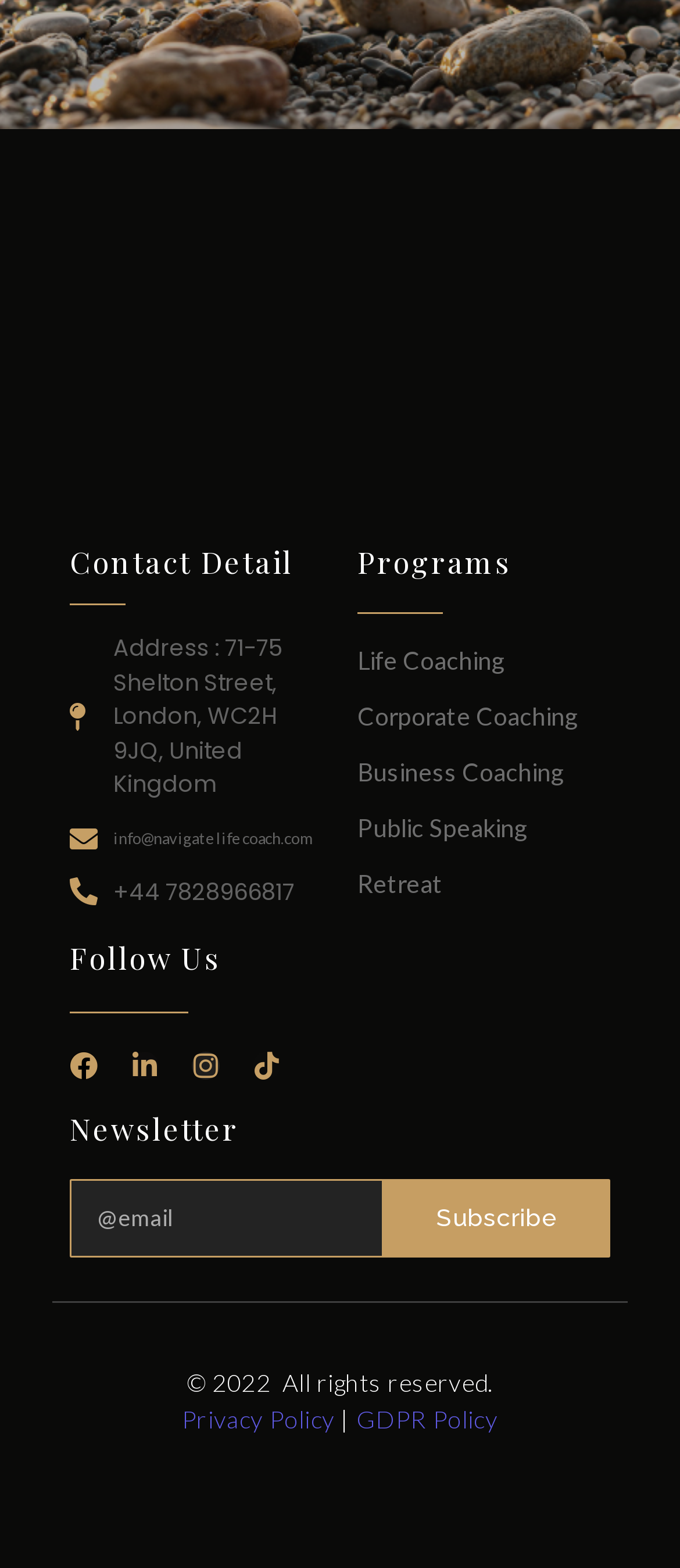Based on the visual content of the image, answer the question thoroughly: How can I follow the company on social media?

I found the social media links by looking at the 'Follow Us' section, where there are links to the company's Facebook, Linkedin, Instagram, and Tiktok profiles.